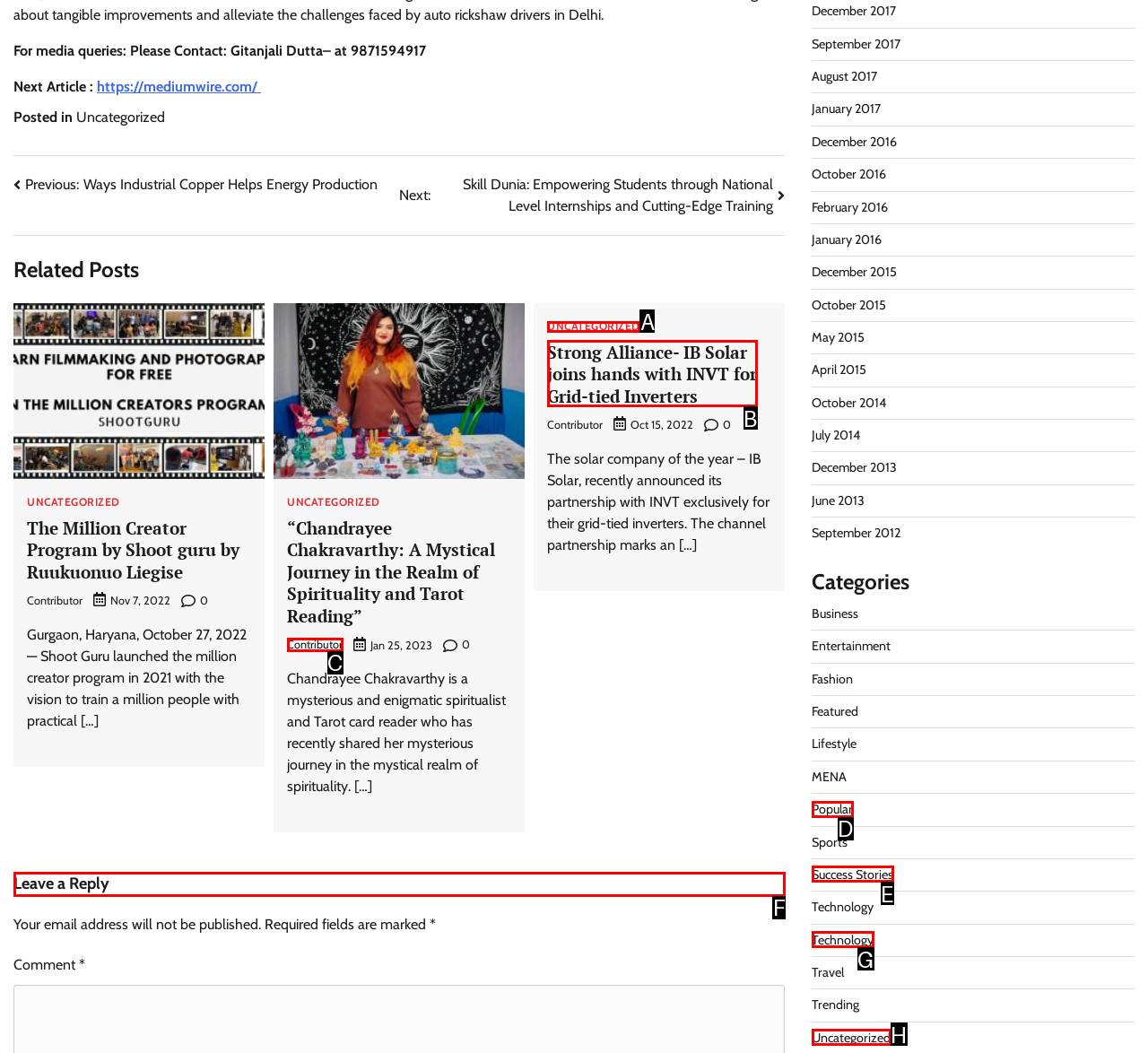Select the correct UI element to complete the task: Click on the 'Leave a Reply' heading
Please provide the letter of the chosen option.

F